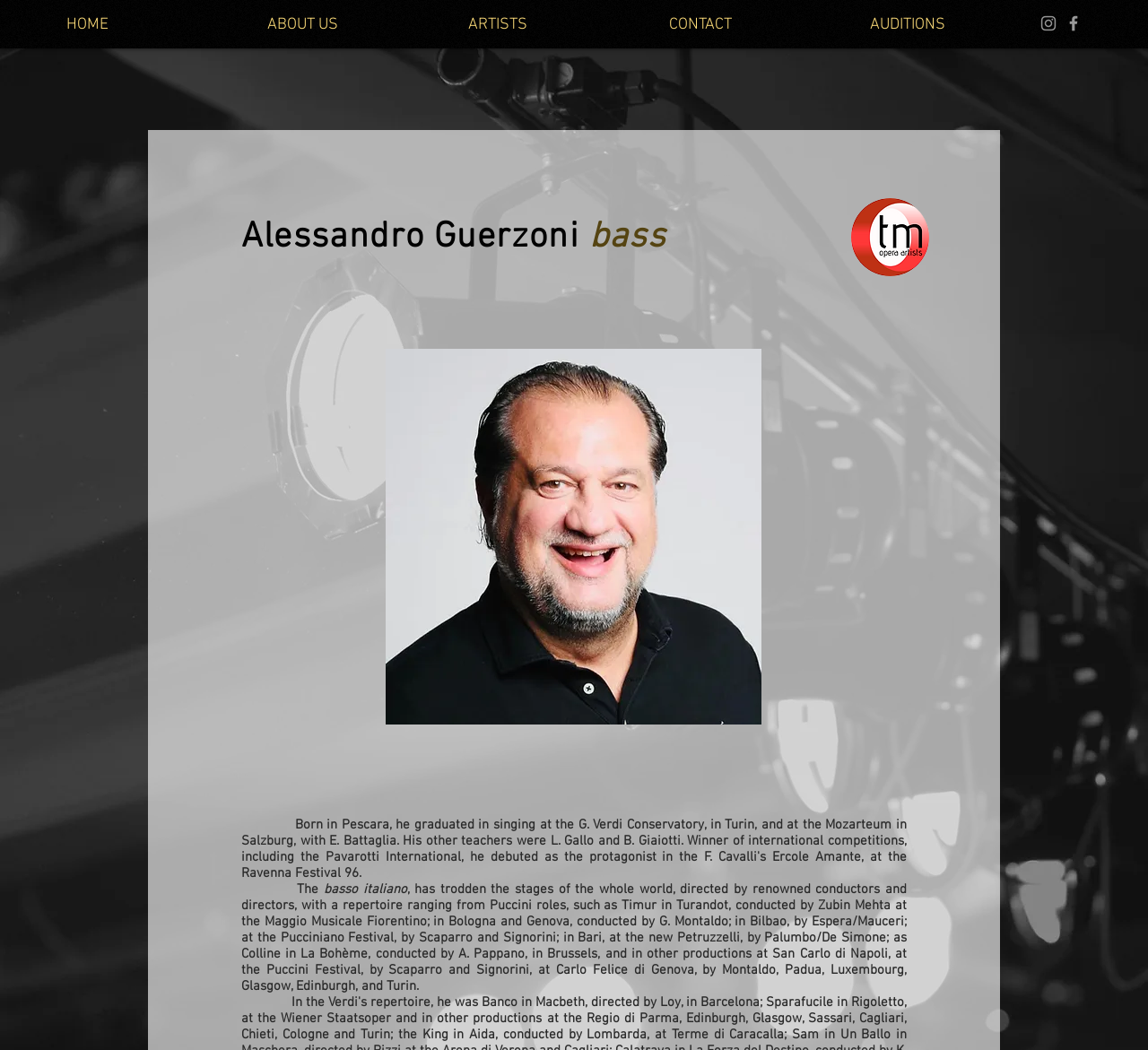What is the name of the conductor who directed Alessandro Guerzoni in Turandot?
Please provide a full and detailed response to the question.

The webpage mentions that Alessandro Guerzoni performed in Turandot, conducted by renowned conductor Zubin Mehta, at the Maggio Musicale Fiorentino.